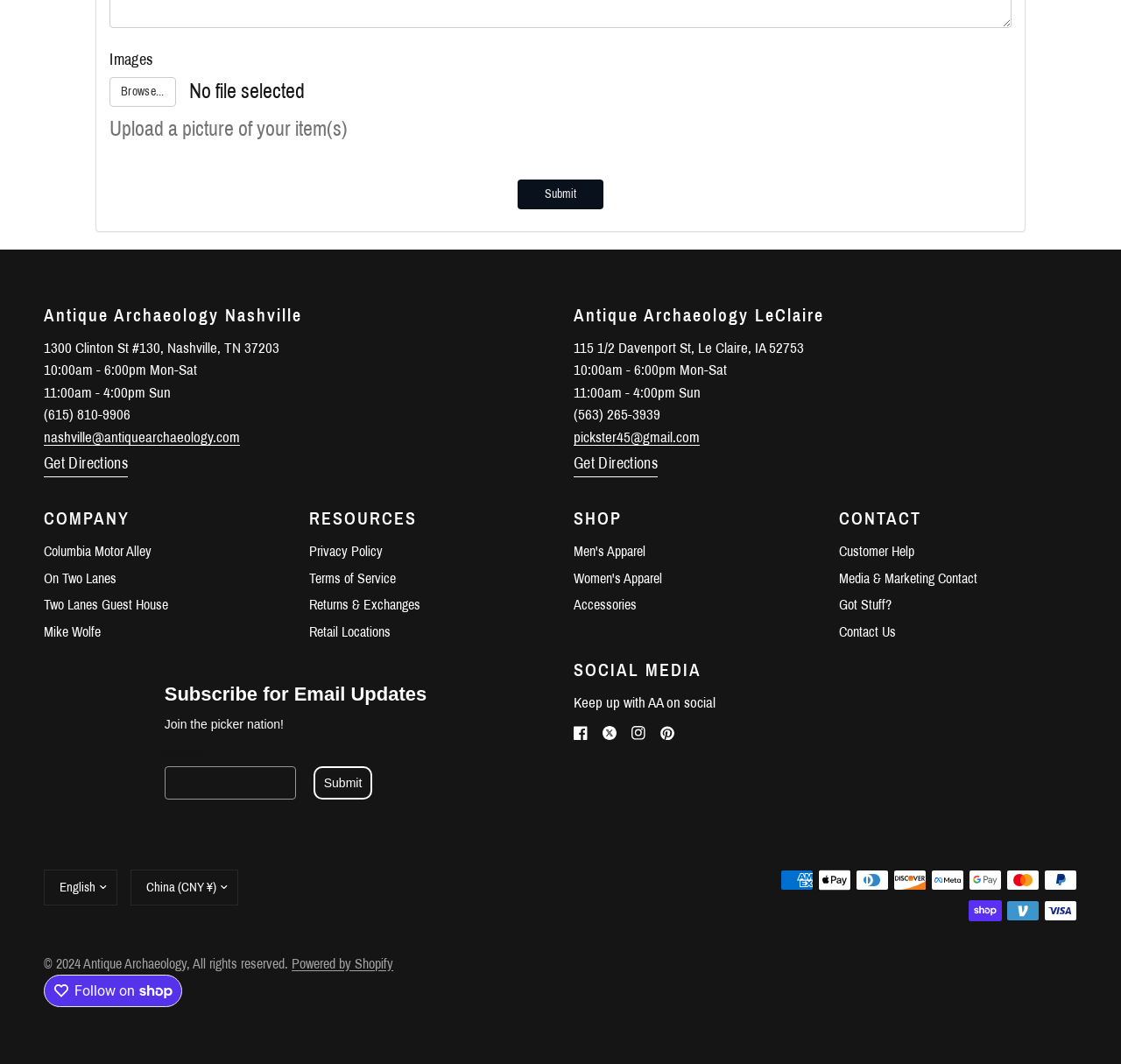Pinpoint the bounding box coordinates of the area that must be clicked to complete this instruction: "Upload a picture of your item(s)".

[0.098, 0.11, 0.31, 0.131]